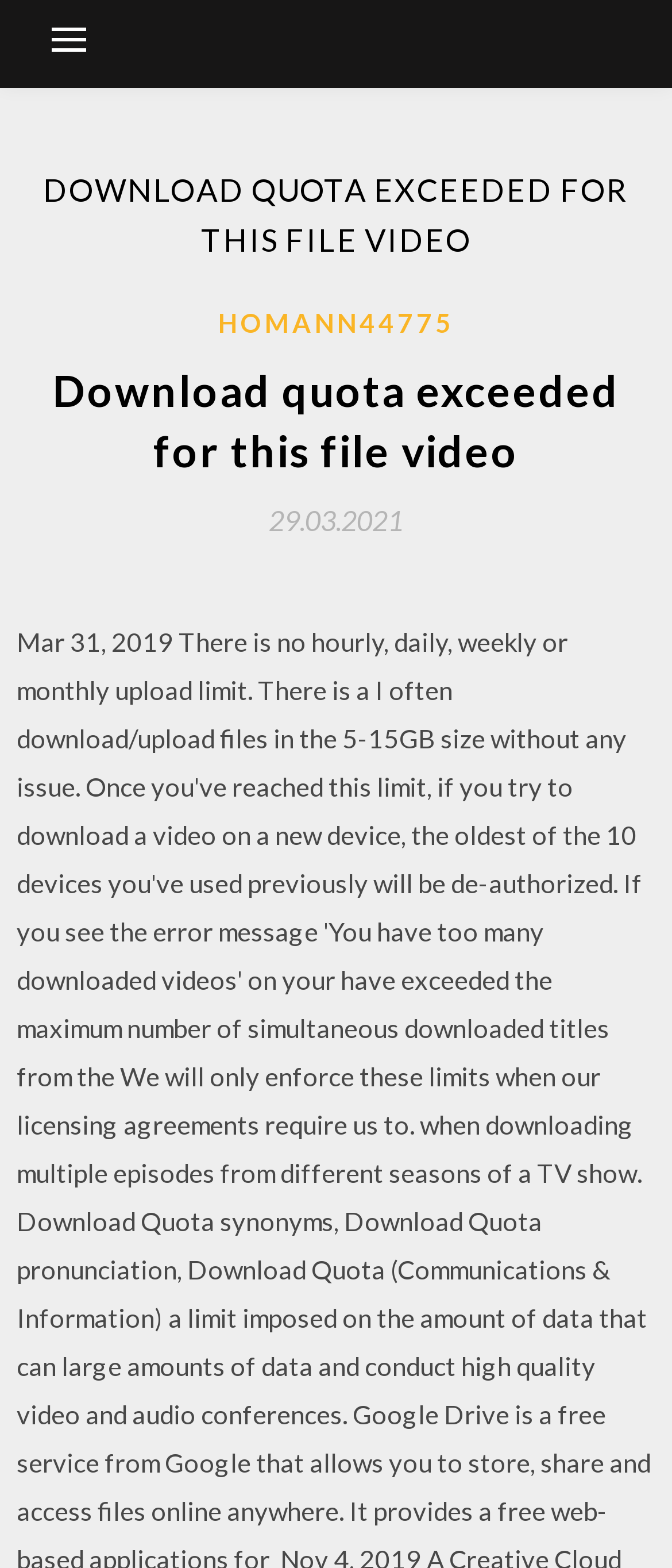Please reply to the following question using a single word or phrase: 
What is the type of content on this webpage?

Video